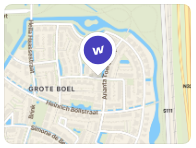Elaborate on the contents of the image in great detail.

The image displays a map highlighting a specific area labeled "GROTE BOEL." A pin marked with a prominent 'W' indicates a particular location on the map, suggesting it may be a notable site or property. The surrounding layout features winding streets and residential blocks, characteristic of a suburban environment. This visual representation aids in navigating the neighborhood, making it easier for prospective homeowners or visitors to orient themselves and explore the local amenities and features of the area.